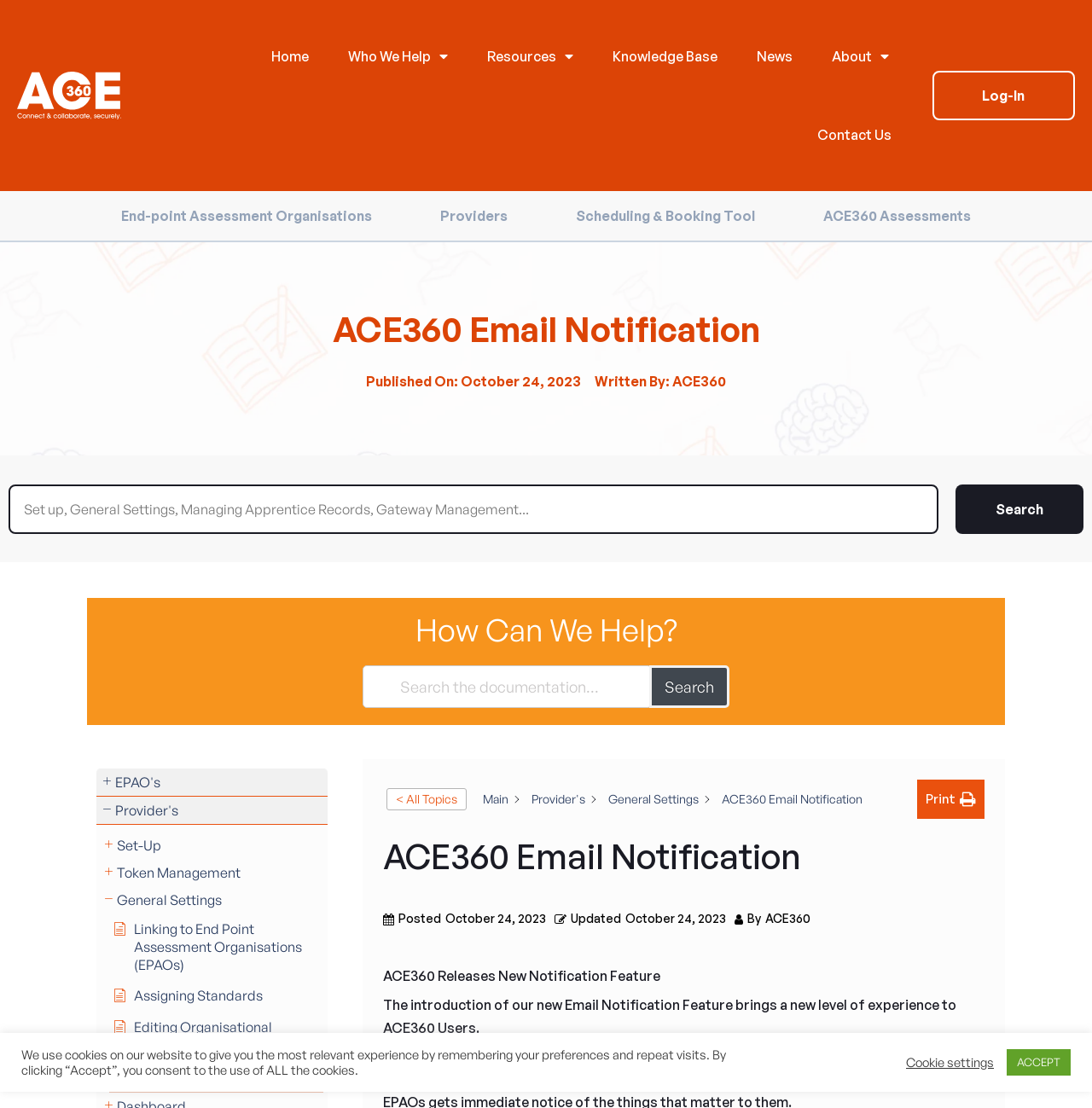Find the bounding box coordinates of the clickable area required to complete the following action: "Go to Home".

[0.233, 0.015, 0.298, 0.086]